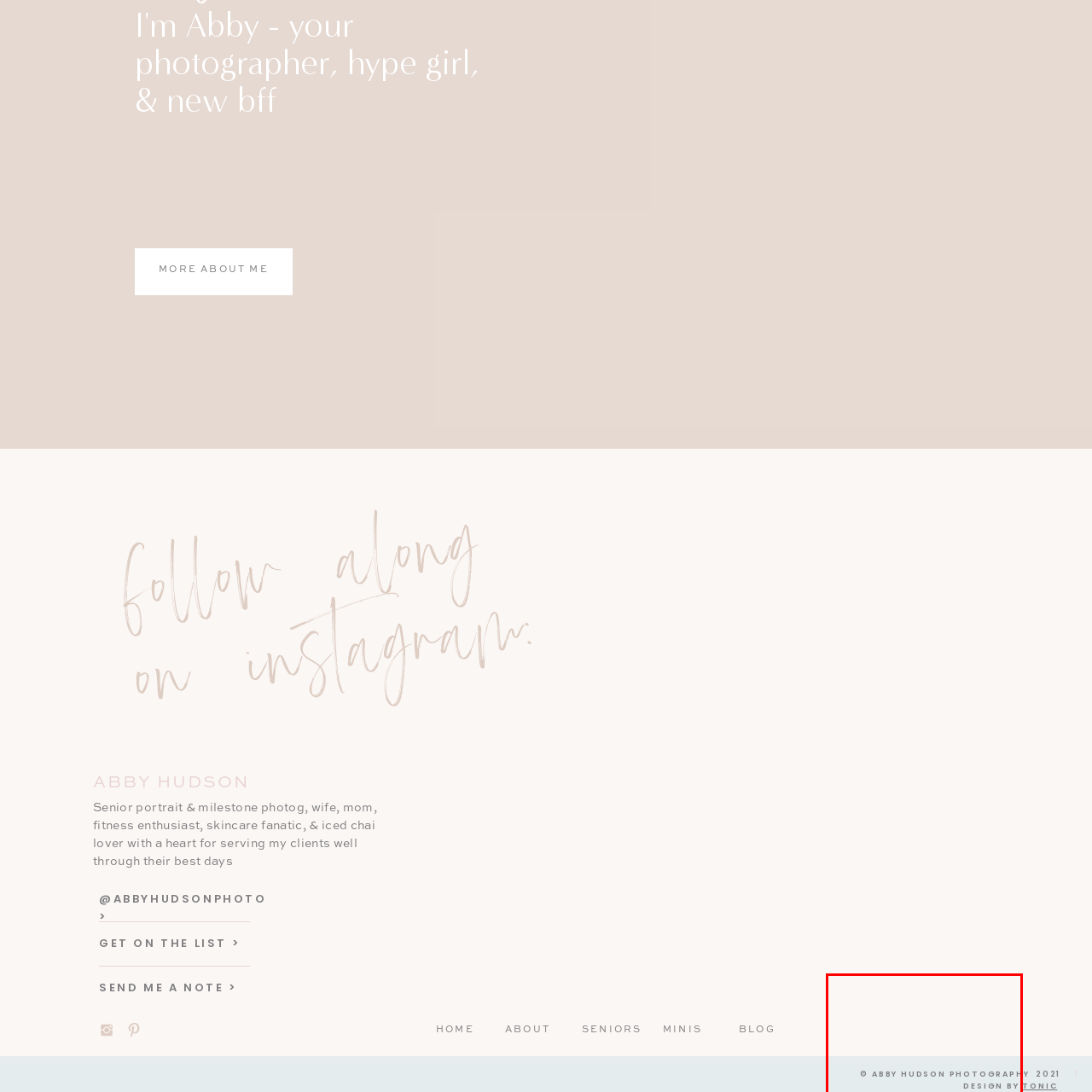What is the design style of the image?
Examine the image highlighted by the red bounding box and provide a thorough and detailed answer based on your observations.

The image features a clean and simple design, with the use of soft colors and simple text, which suggests a minimalist design style that prioritizes clarity and sophistication.